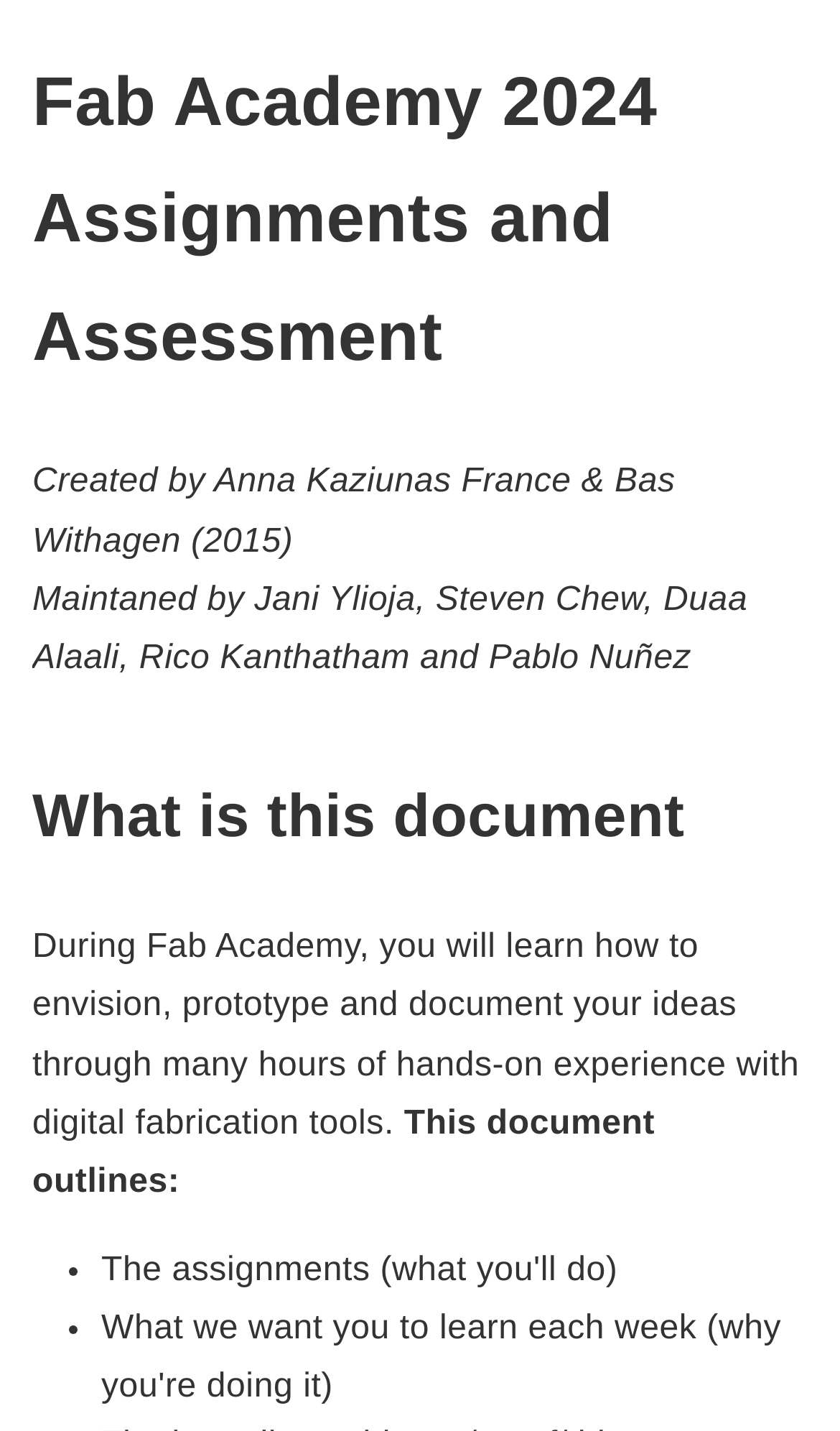What is the main topic of the Fab Academy?
Refer to the image and provide a concise answer in one word or phrase.

Digital fabrication tools